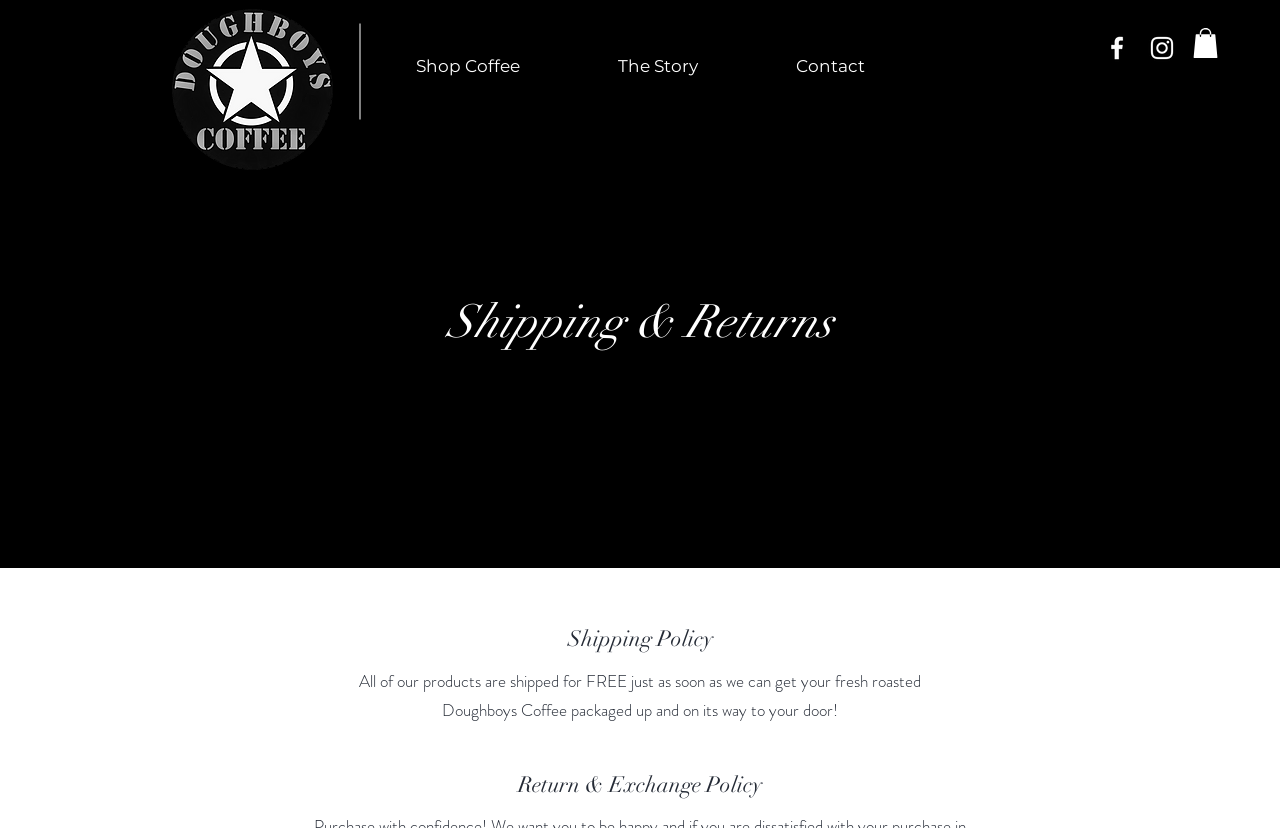What social media platforms does the website have?
Answer the question with a single word or phrase derived from the image.

Facebook and Instagram